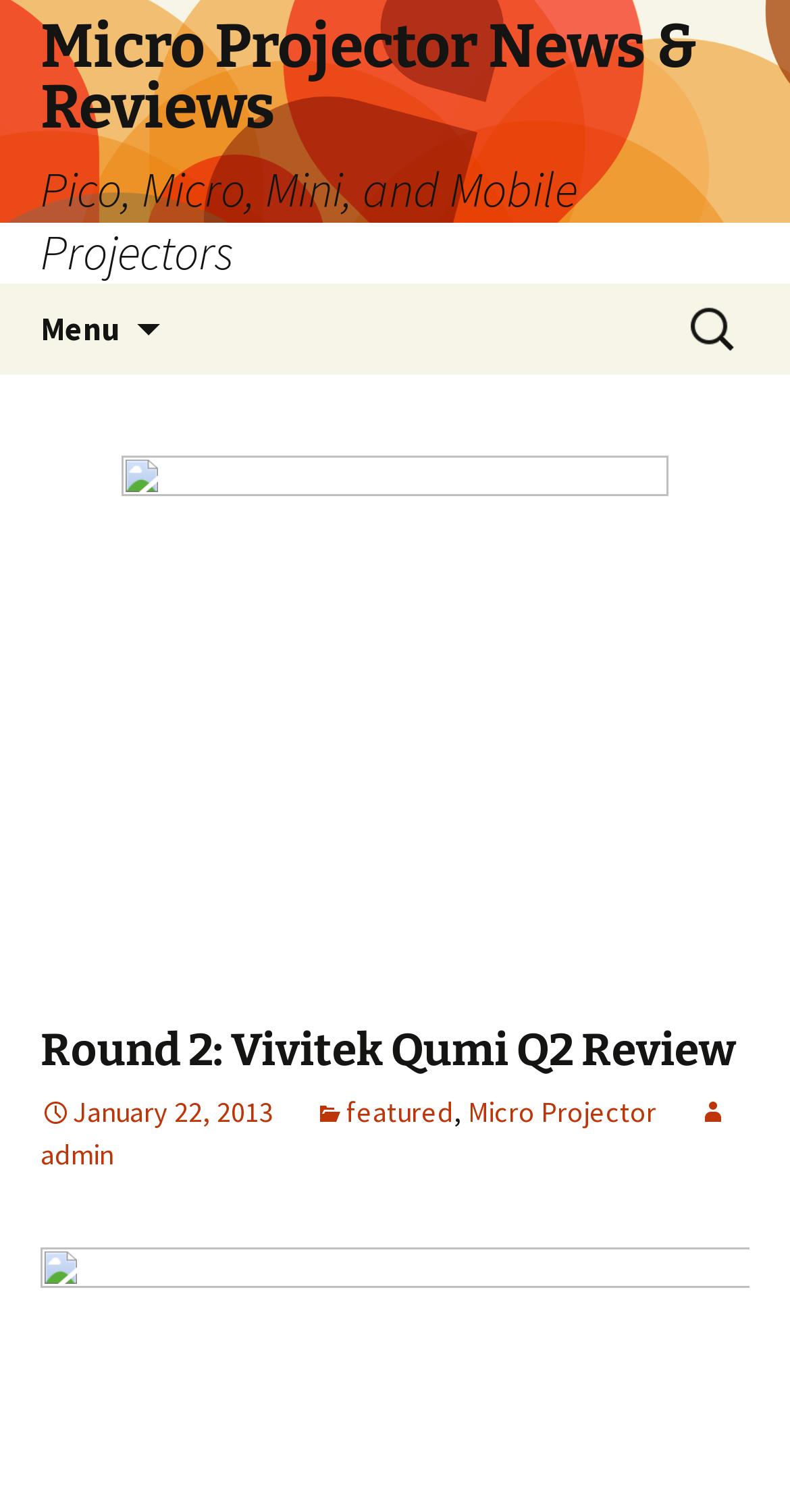Please find the bounding box for the UI element described by: "Micro Projector".

[0.592, 0.723, 0.831, 0.747]